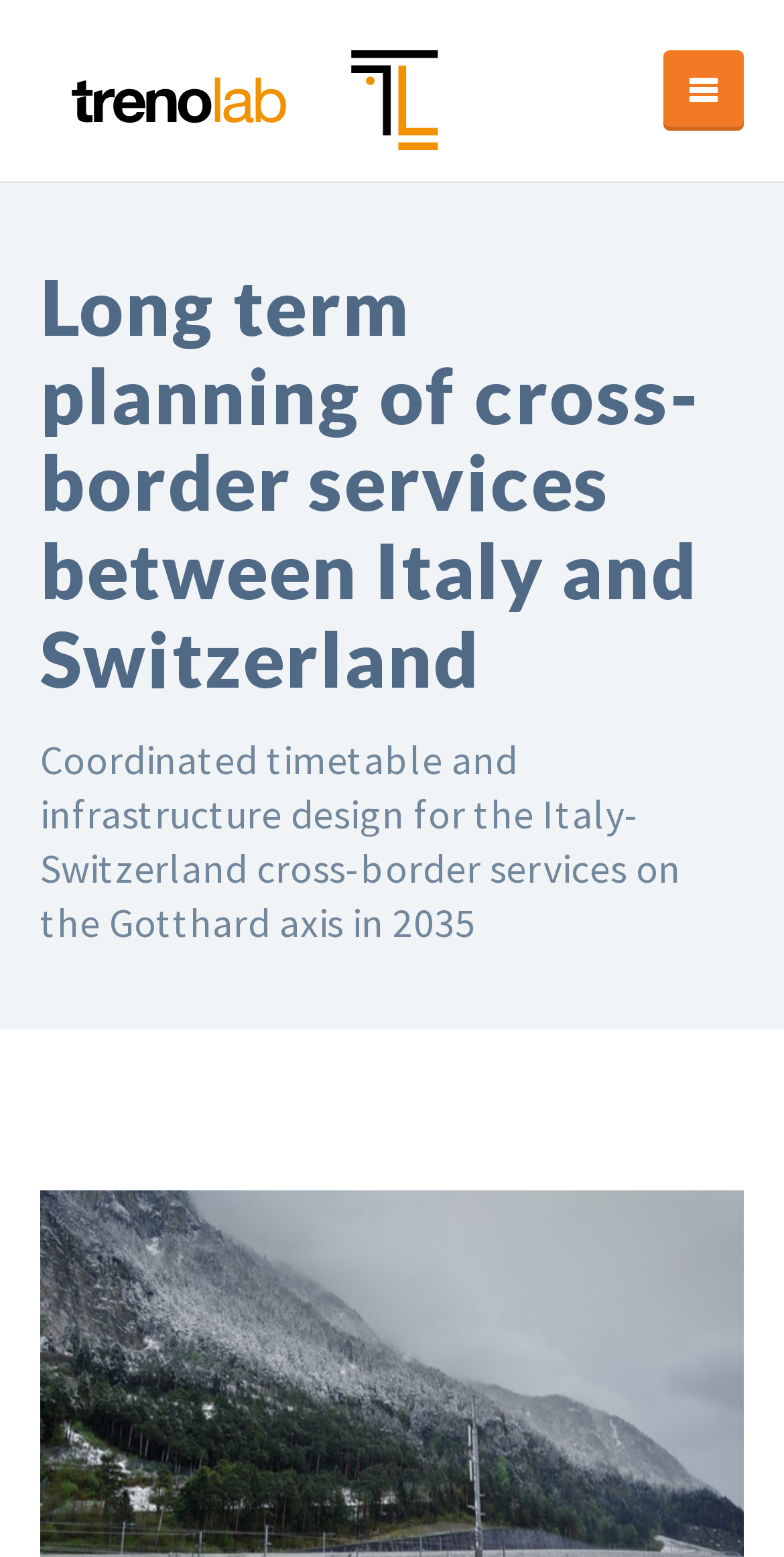Who took the photo of the weather at Erstfeld?
Based on the image, provide a one-word or brief-phrase response.

Zacharie Grossen